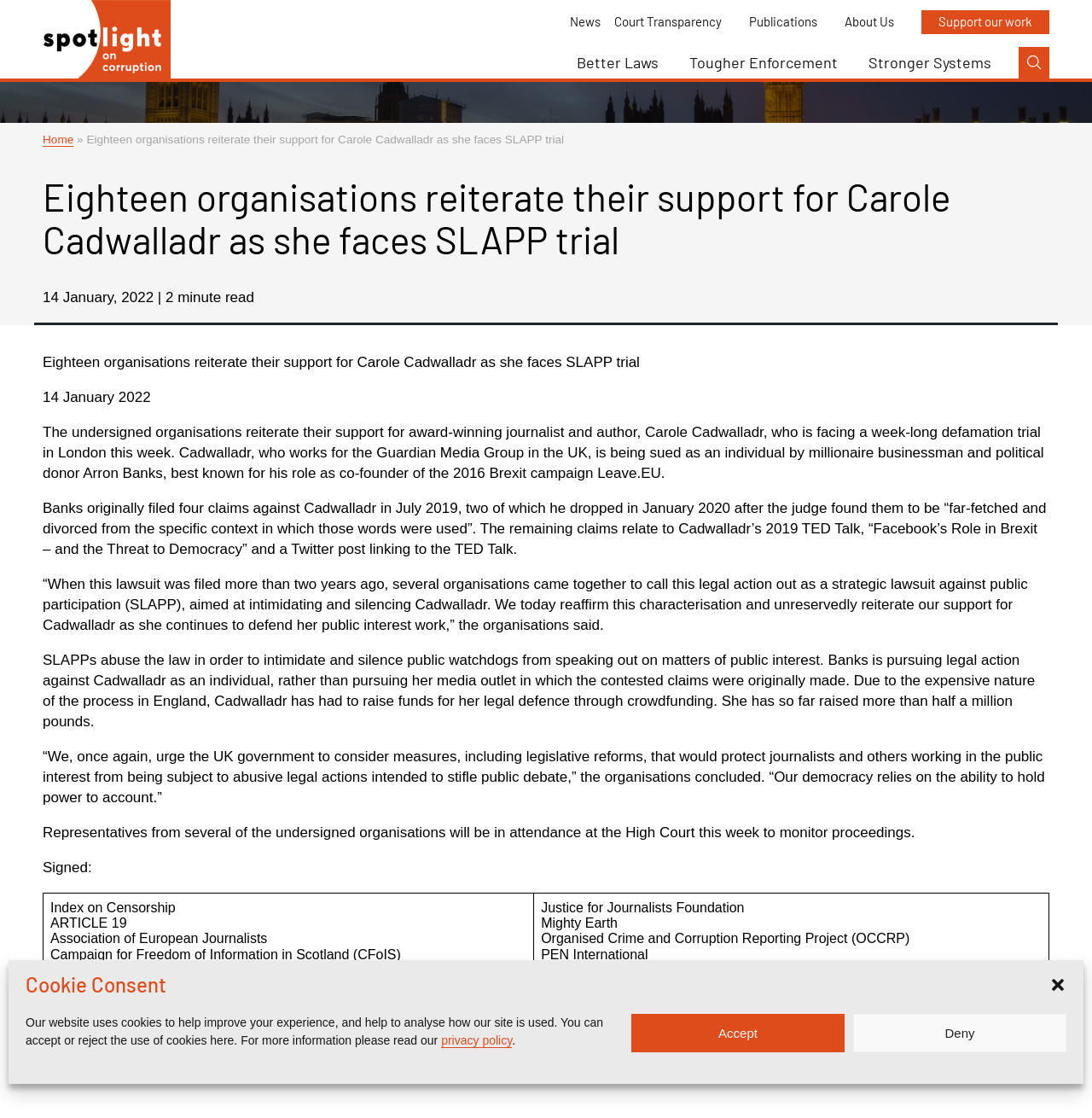Please identify the bounding box coordinates of the element's region that should be clicked to execute the following instruction: "Click the 'About Us' link". The bounding box coordinates must be four float numbers between 0 and 1, i.e., [left, top, right, bottom].

[0.773, 0.013, 0.831, 0.027]